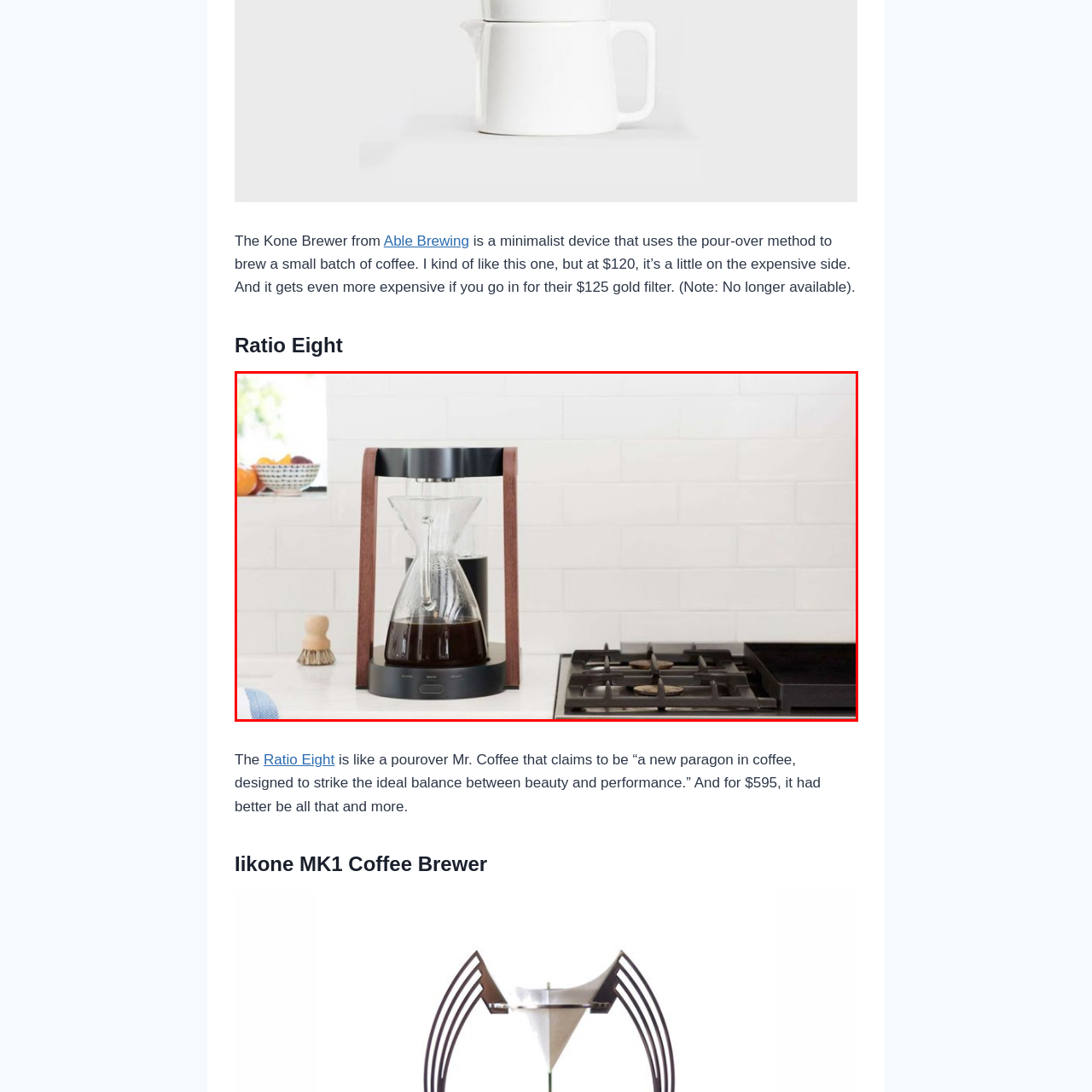Give a detailed account of the scene depicted within the red boundary.

The image showcases the Ratio Eight coffee brewer, a sophisticated and minimalist pour-over coffee machine designed for brewing small batches of coffee. Its elegant structure features a glass carafe held by a stylish wooden frame, enhancing its visual appeal. The brewer is placed on a modern kitchen countertop next to a gas stove, highlighting its integration into contemporary kitchen aesthetics. With the Ratio Eight priced at $595, it is marketed as a "new paragon in coffee," promising an ideal balance of beauty and performance for coffee enthusiasts.